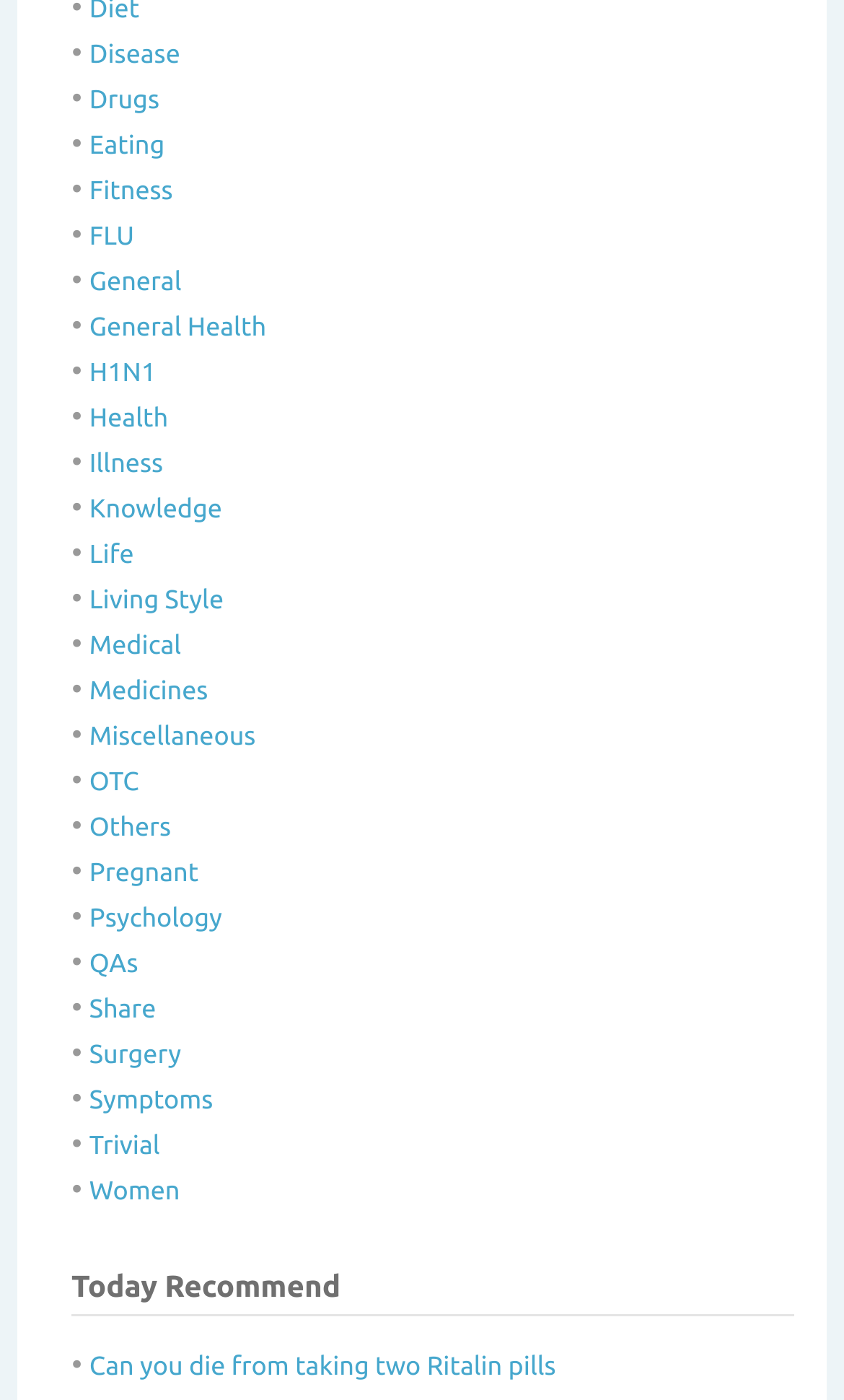Please specify the bounding box coordinates of the region to click in order to perform the following instruction: "Explore General Health".

[0.106, 0.224, 0.315, 0.244]